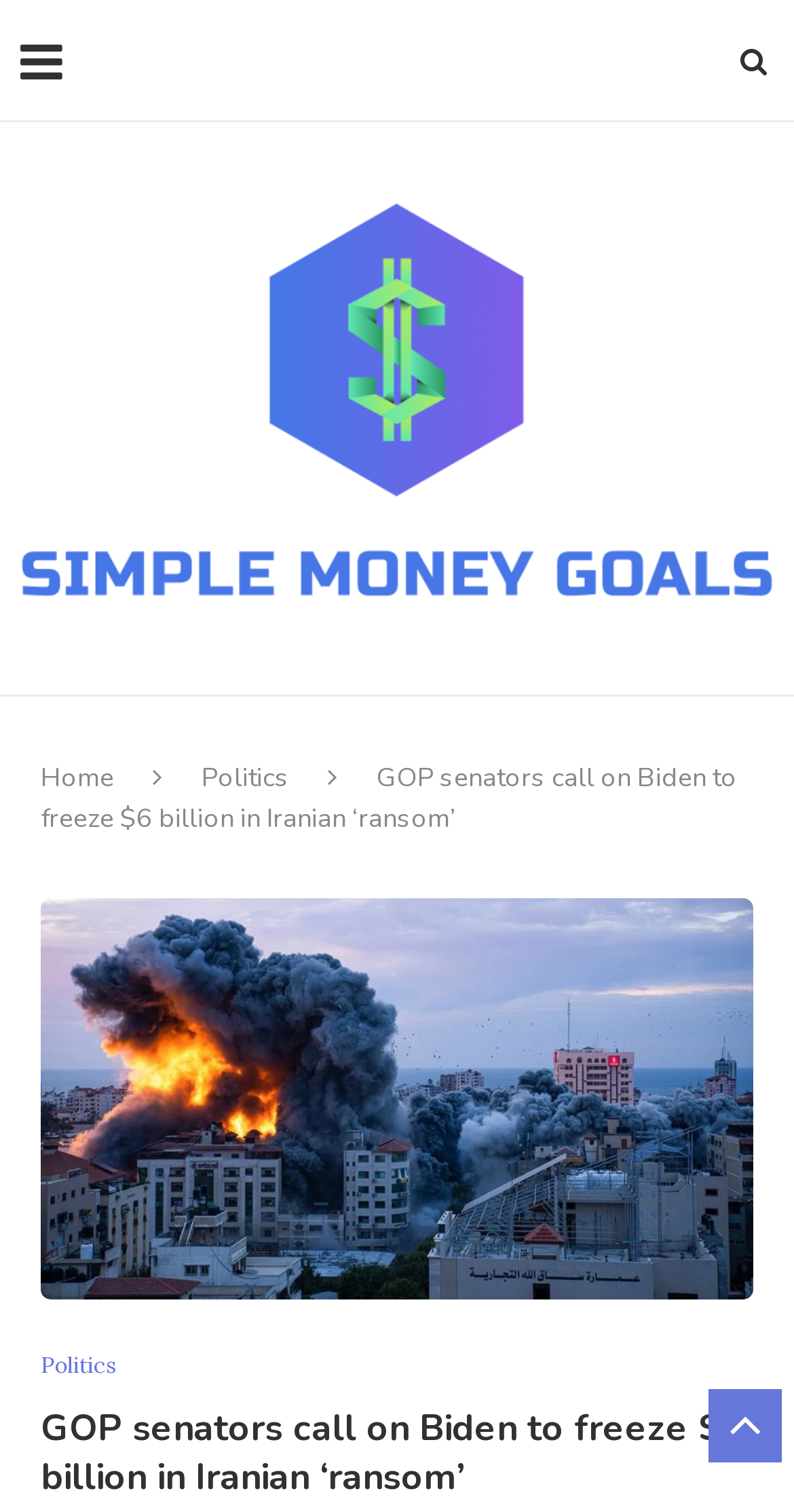With reference to the screenshot, provide a detailed response to the question below:
What is the name of the website?

I determined the name of the website by looking at the heading element with the text 'Simple Money Gols' and the image with the same text, which suggests that it is the logo of the website.